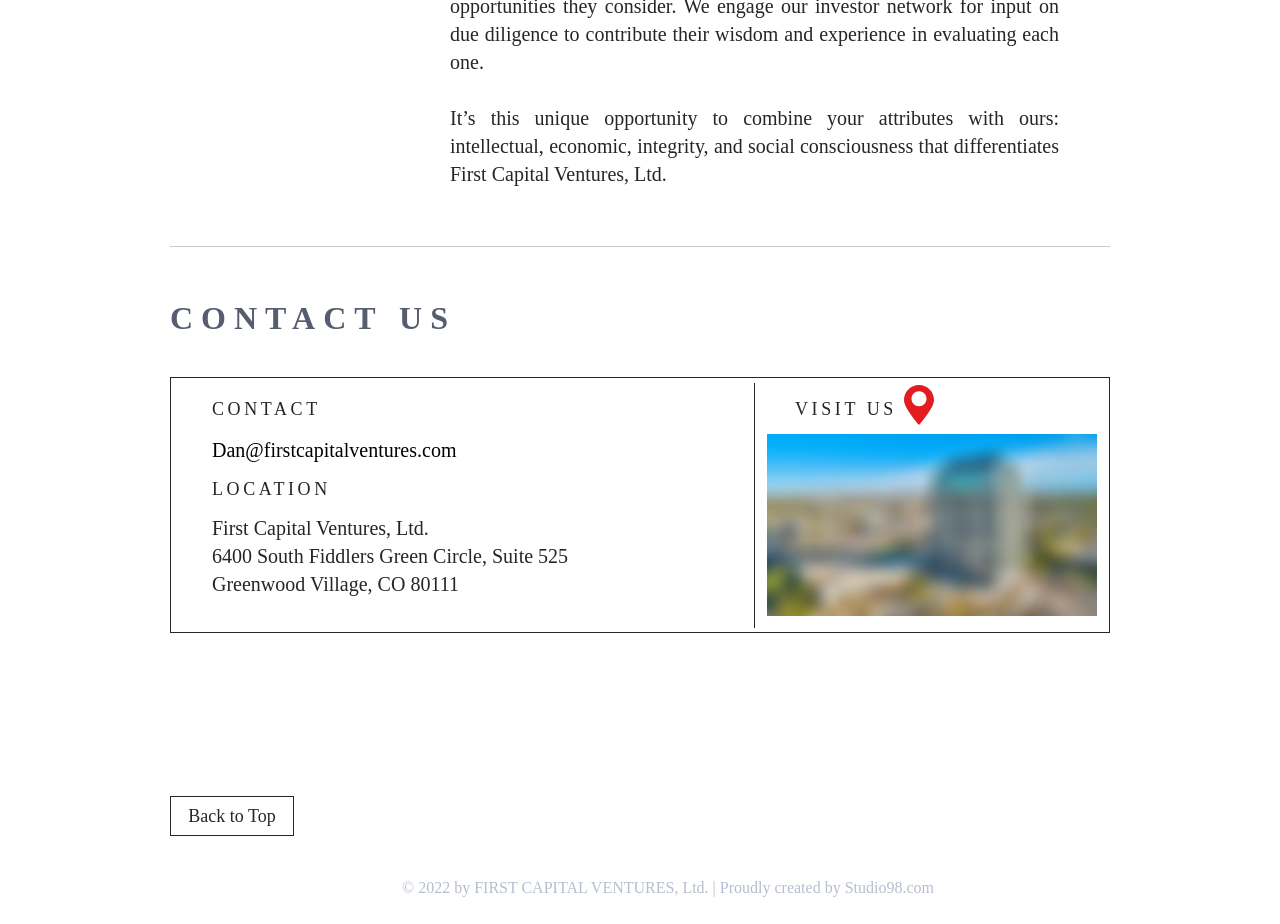Please answer the following query using a single word or phrase: 
What is the location of the company?

Greenwood Village, CO 80111